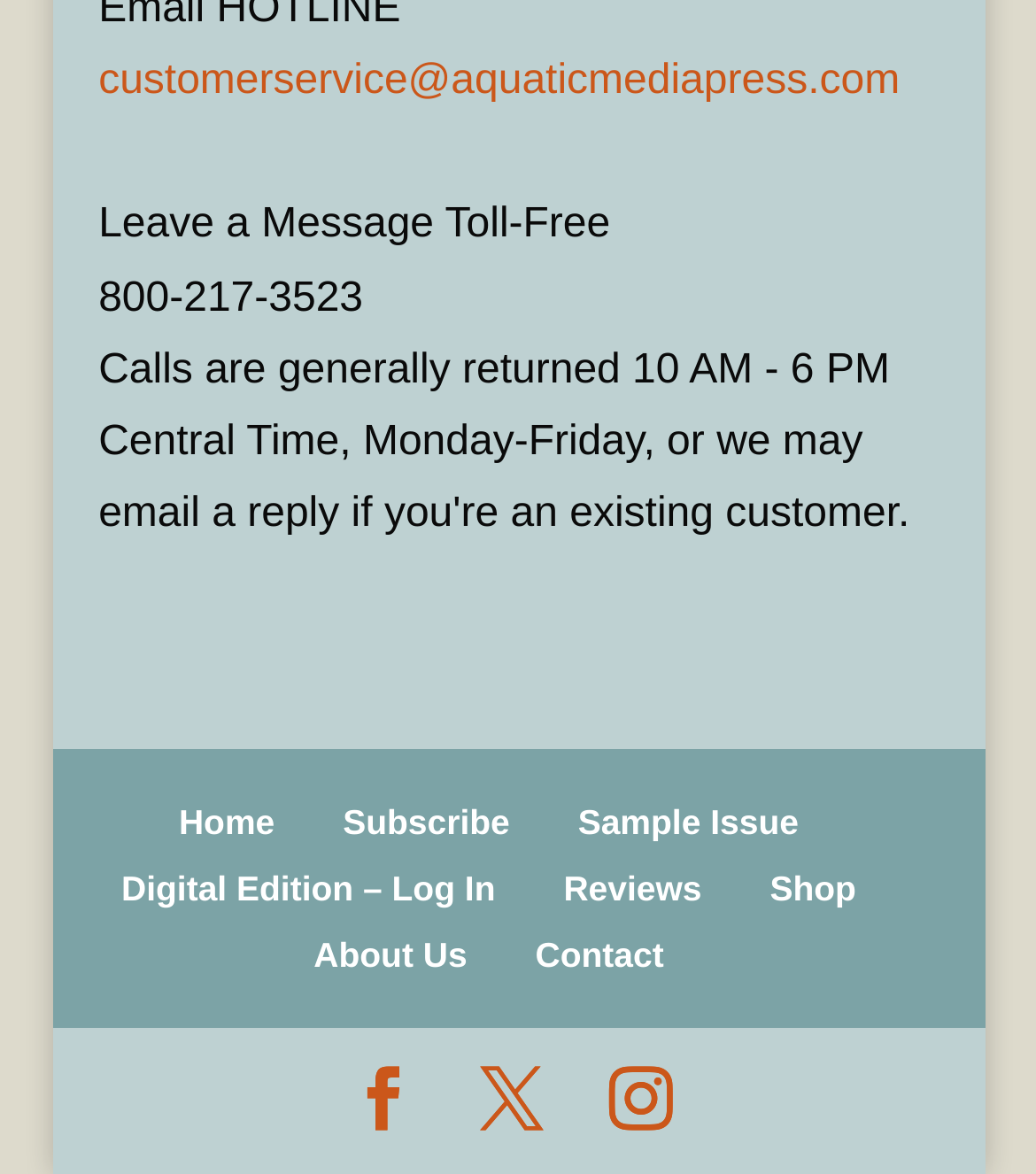Determine the bounding box coordinates of the region that needs to be clicked to achieve the task: "View sample issue".

[0.558, 0.682, 0.771, 0.716]